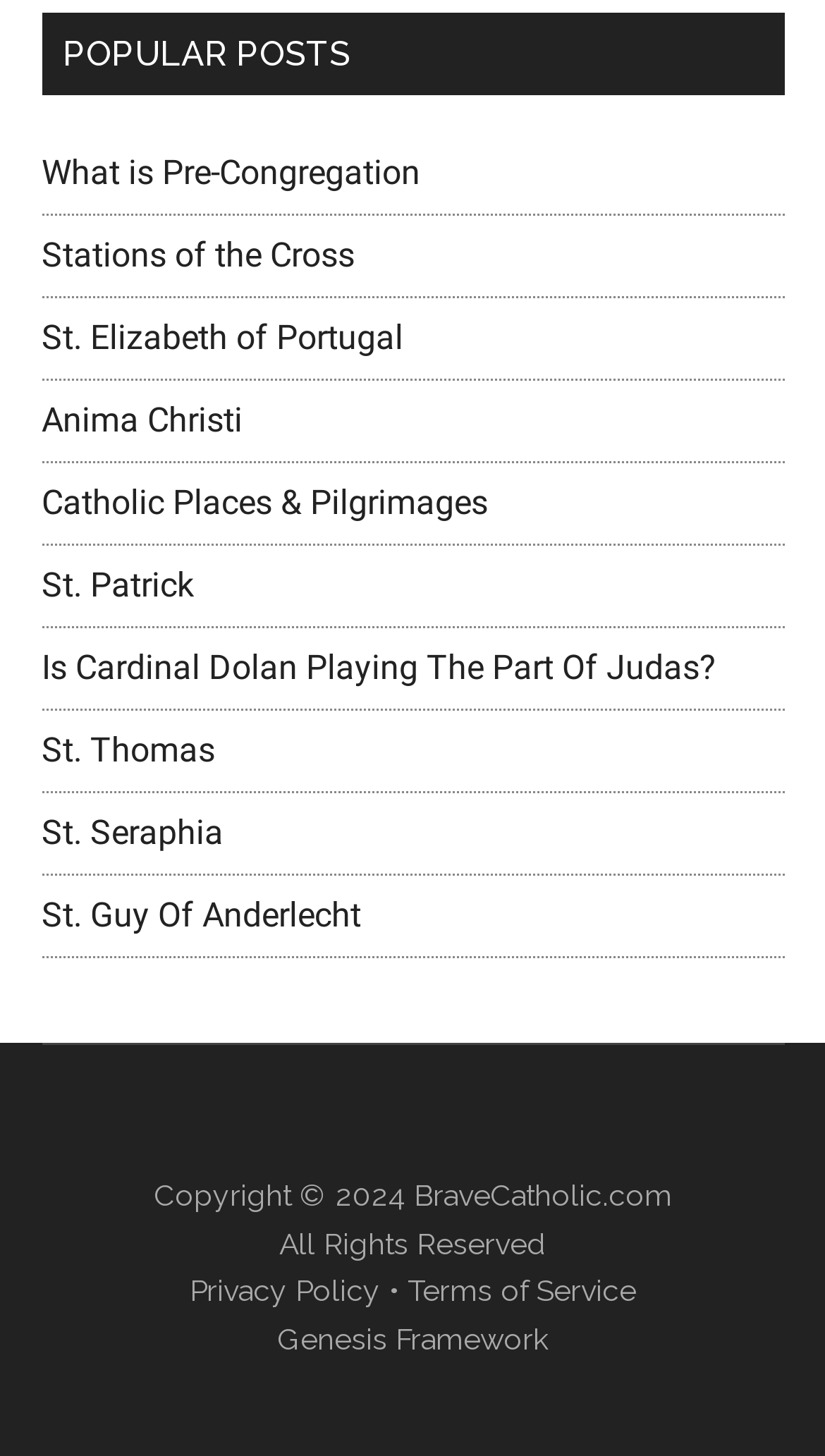What is the copyright year?
Could you give a comprehensive explanation in response to this question?

I found the StaticText element 'Copyright © 2024' at the bottom of the page, which indicates the copyright year.